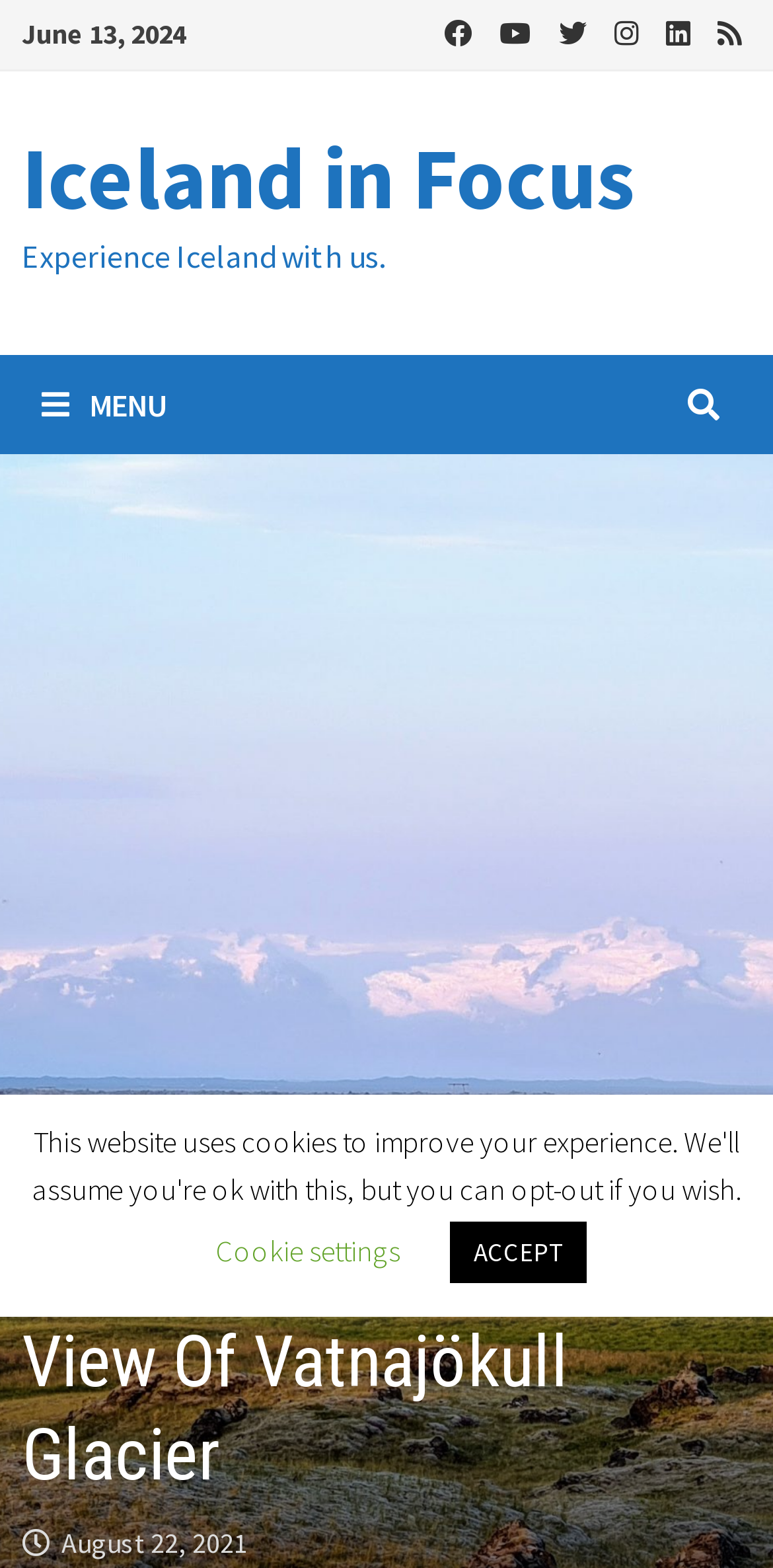What is the purpose of the 'Cookie settings' button?
Please describe in detail the information shown in the image to answer the question.

I found the 'Cookie settings' button at the bottom of the page, which is likely used to manage or configure cookie settings for the website, allowing users to control their privacy and data sharing.